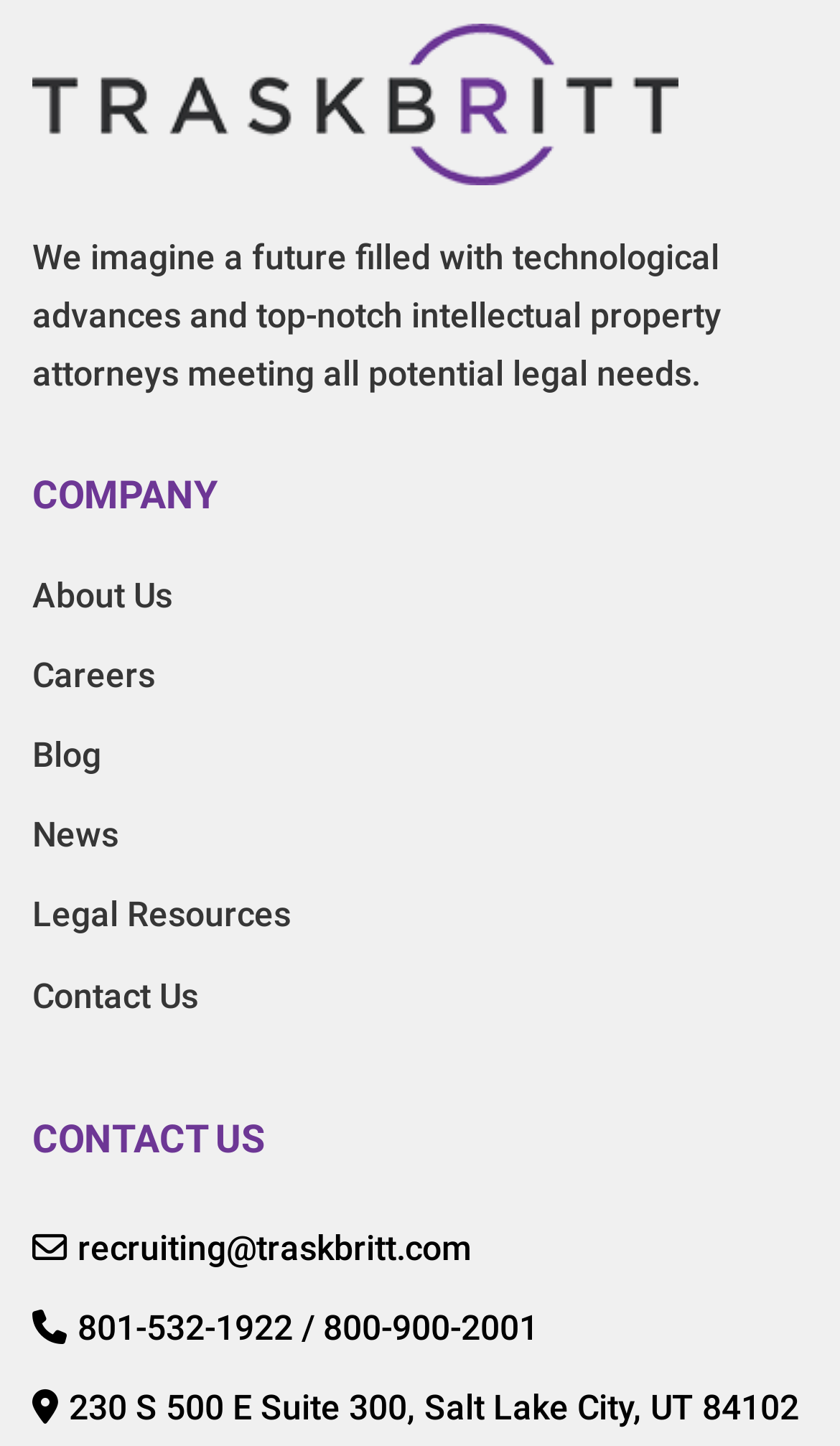What is the purpose of the company?
Refer to the image and respond with a one-word or short-phrase answer.

Intellectual property attorneys